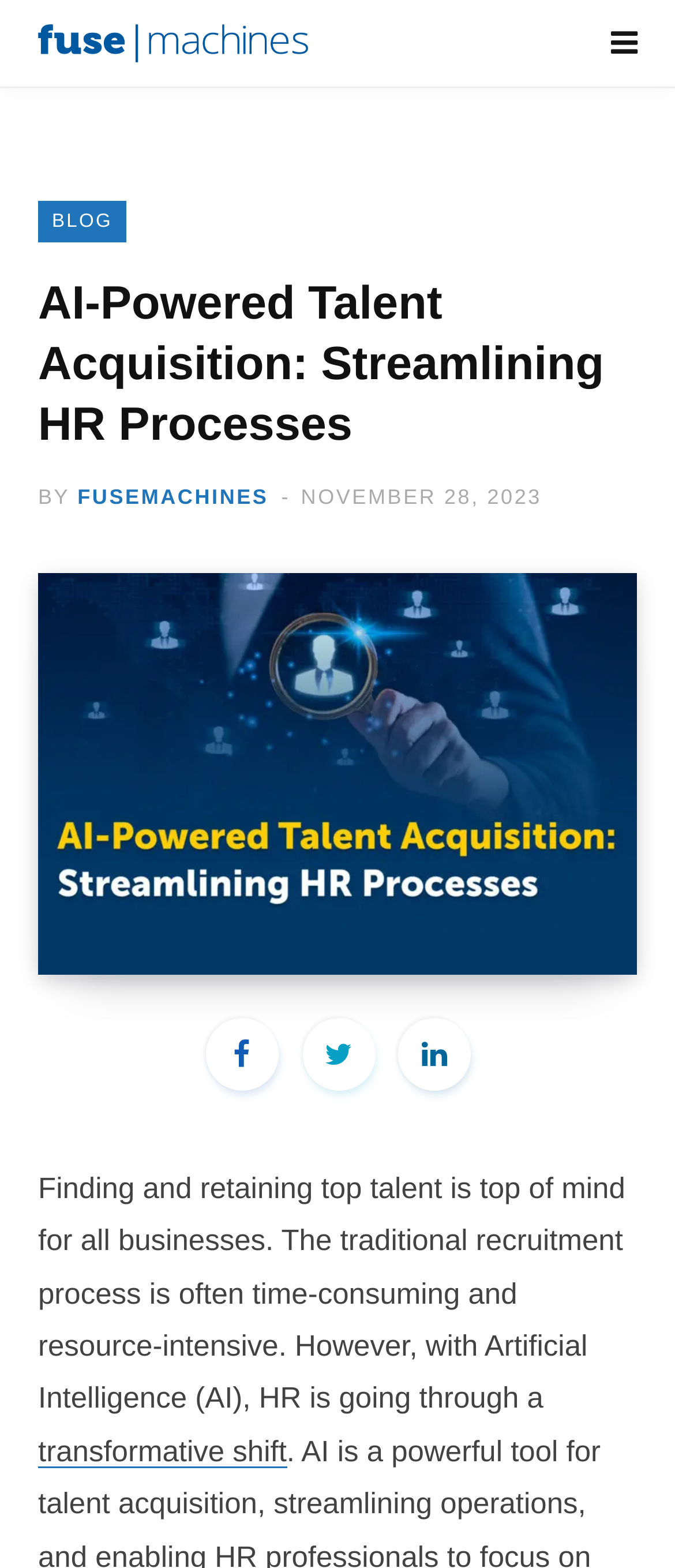What is the principal heading displayed on the webpage?

AI-Powered Talent Acquisition: Streamlining HR Processes